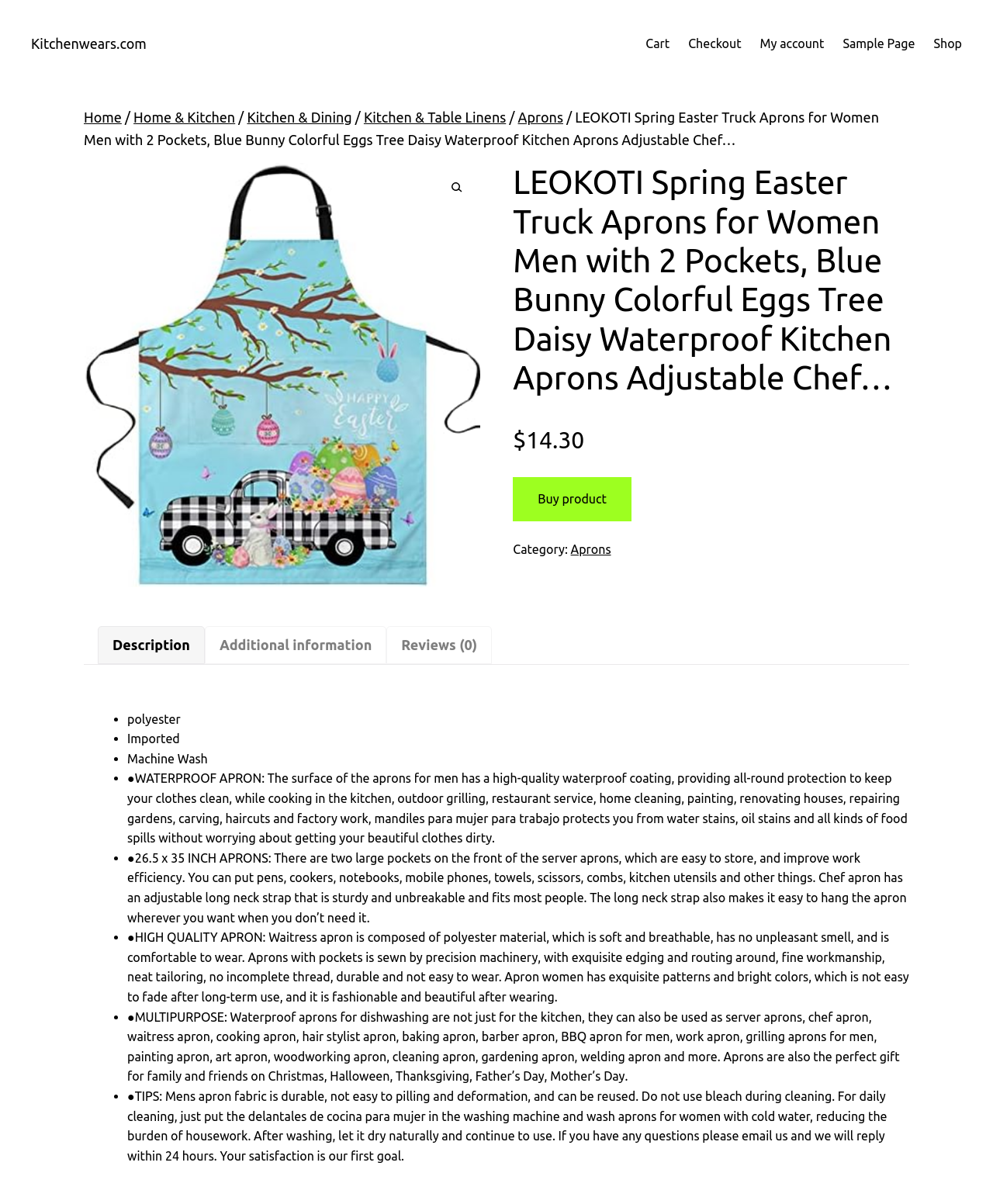Kindly determine the bounding box coordinates for the clickable area to achieve the given instruction: "Click the 'Buy product' button".

[0.517, 0.396, 0.636, 0.433]